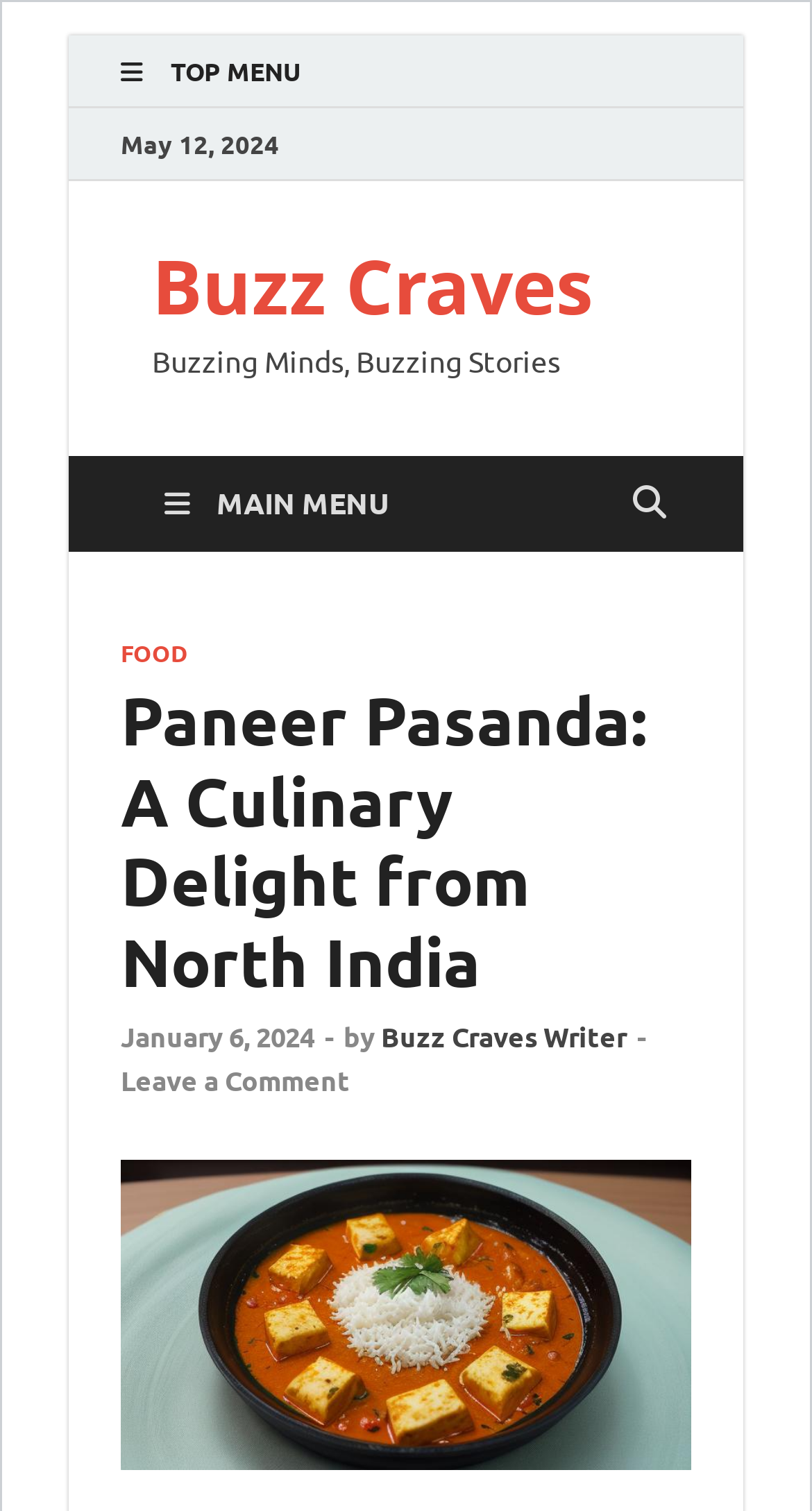Please answer the following question using a single word or phrase: What is the name of the website?

Buzz Craves